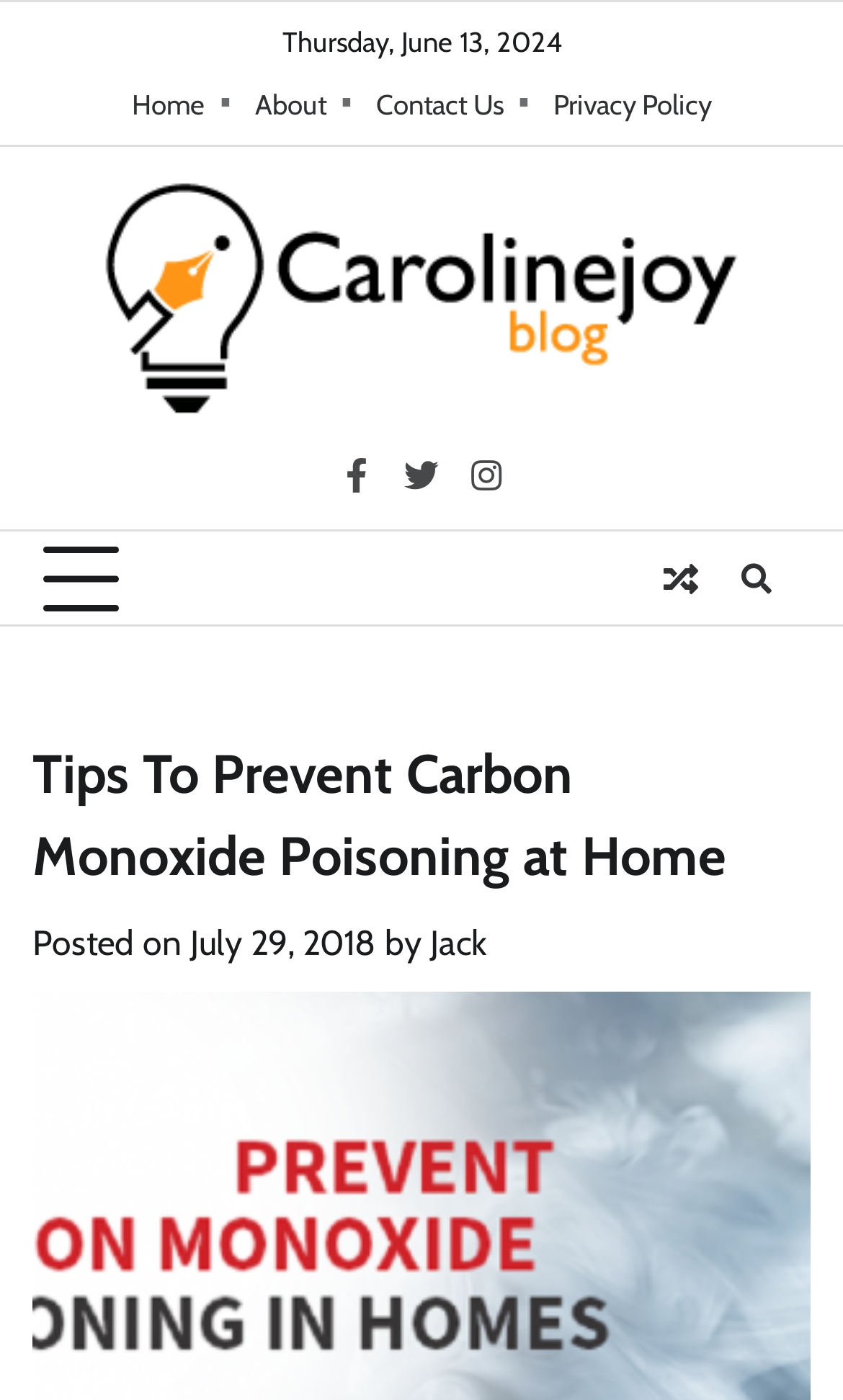What is the category of the post?
Please use the image to provide an in-depth answer to the question.

I found the category of the post by looking at the heading 'Tips To Prevent Carbon Monoxide Poisoning at Home' which suggests that the post is a tip or an advice.